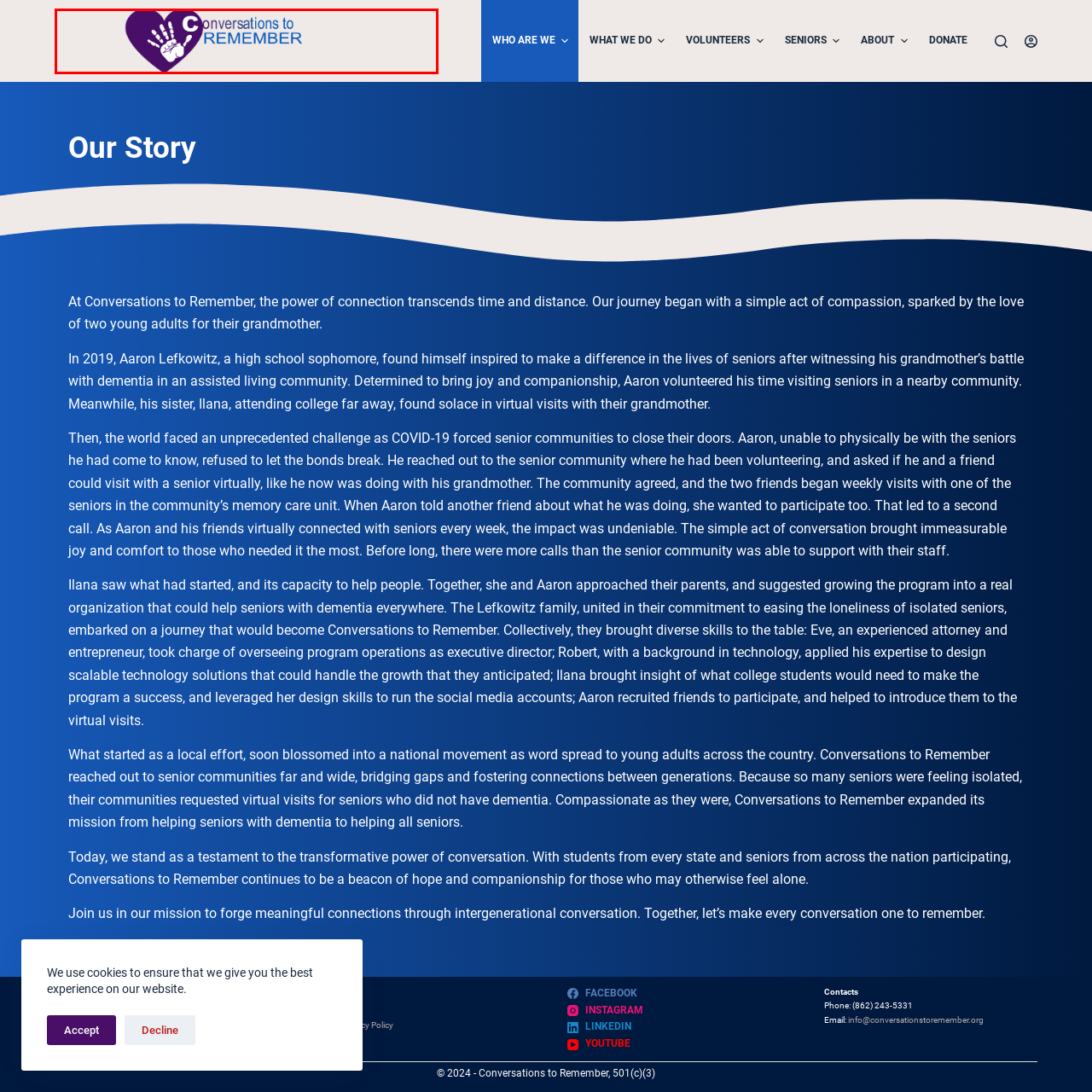What is emphasized by the bold blue color in the logo?
Check the image inside the red boundary and answer the question using a single word or brief phrase.

Importance of memory